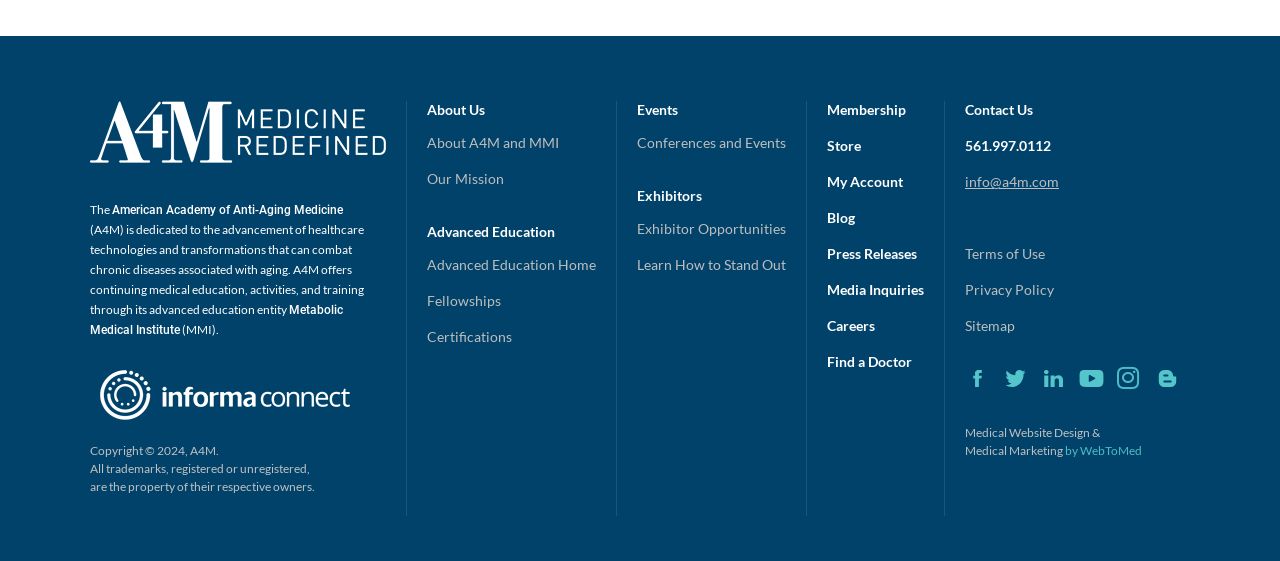What are the types of education offered by A4M?
Based on the visual information, provide a detailed and comprehensive answer.

The types of education offered by A4M can be found in the 'Advanced Education' section, where links to 'Fellowships' and 'Certifications' are provided.